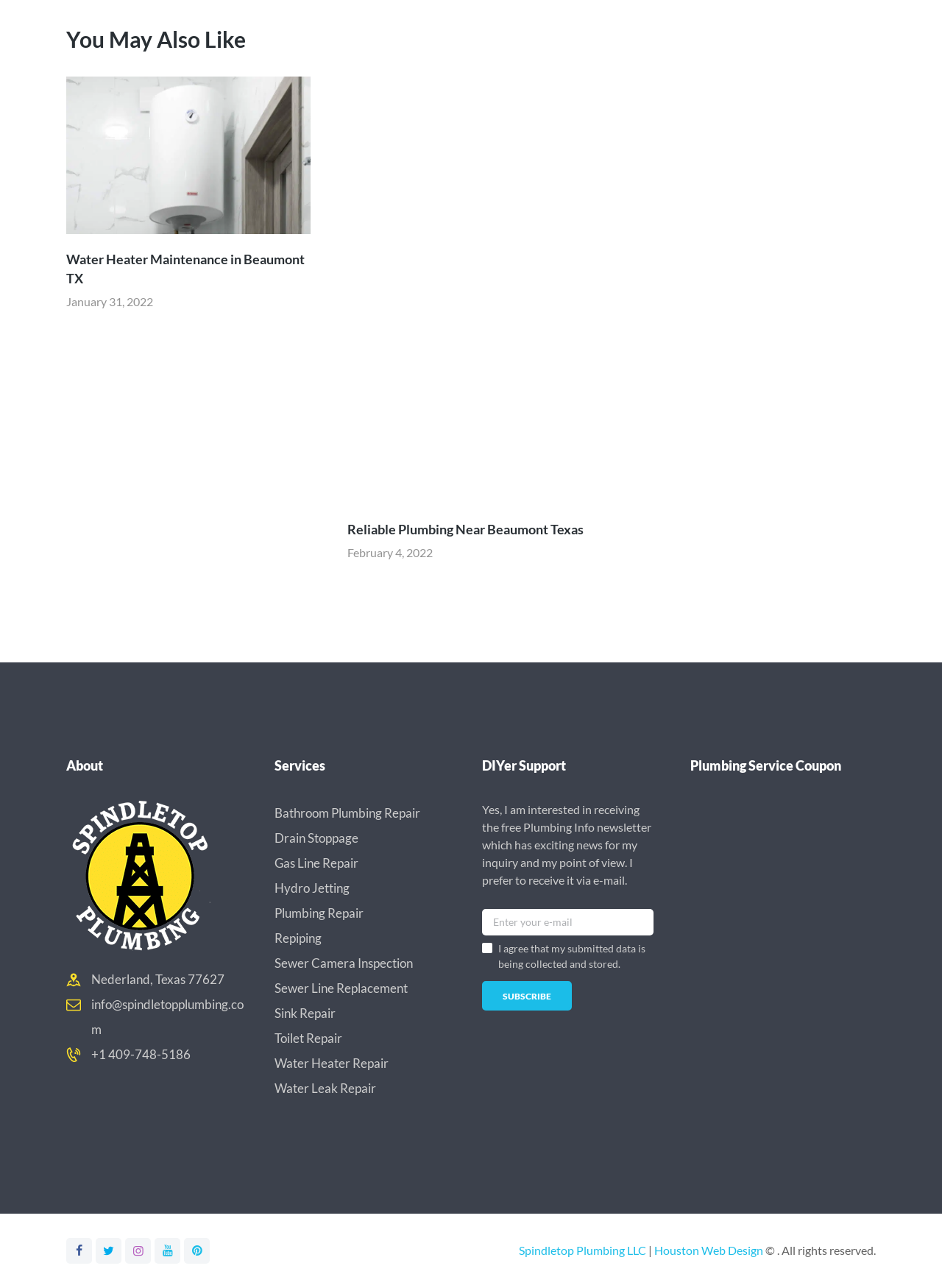Highlight the bounding box coordinates of the element that should be clicked to carry out the following instruction: "Contact via 'info@spindletopplumbing.com'". The coordinates must be given as four float numbers ranging from 0 to 1, i.e., [left, top, right, bottom].

[0.097, 0.774, 0.259, 0.805]